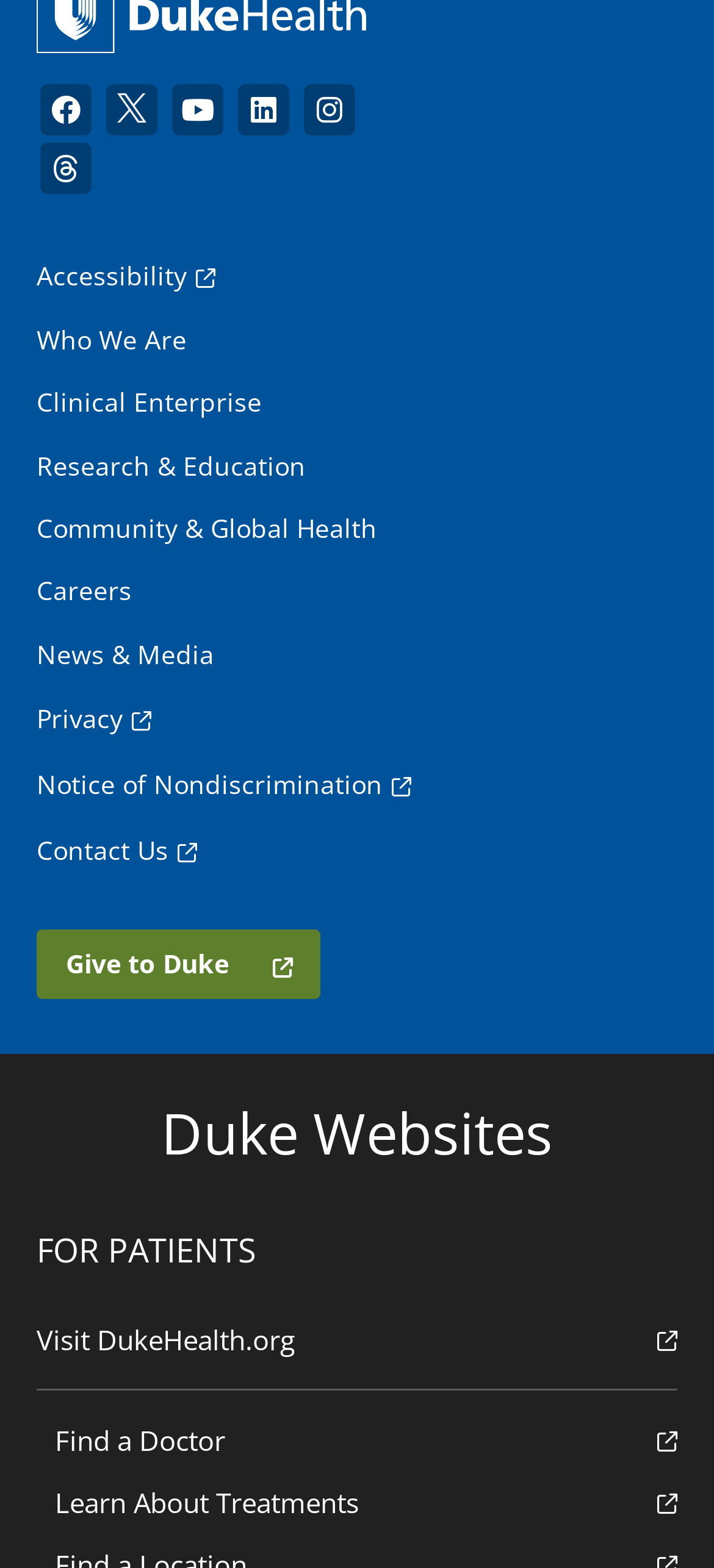Determine the bounding box coordinates for the area you should click to complete the following instruction: "Learn About Treatments".

[0.051, 0.938, 0.949, 0.978]